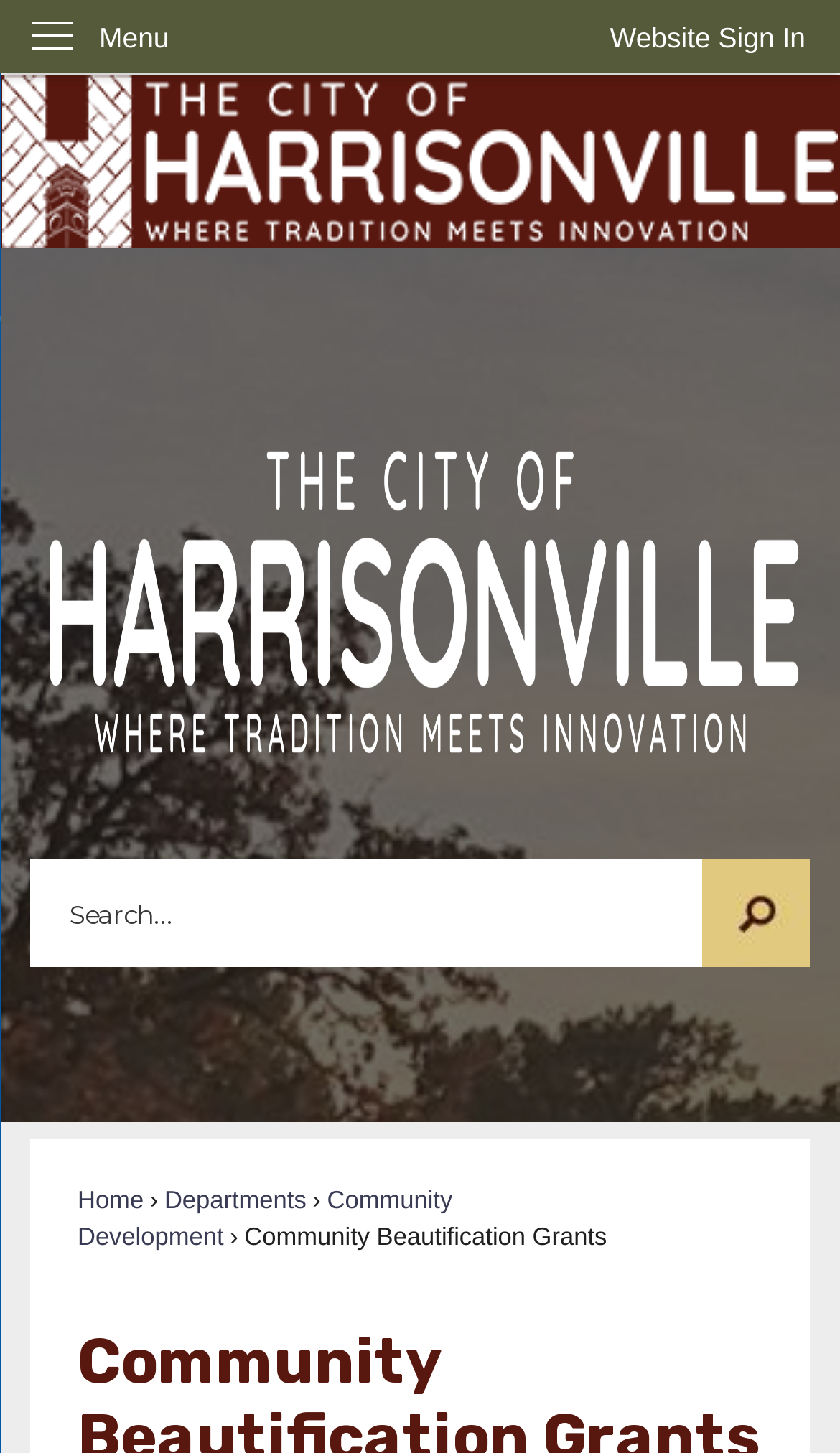Answer this question in one word or a short phrase: What is the purpose of the 'Search' button?

To search the website